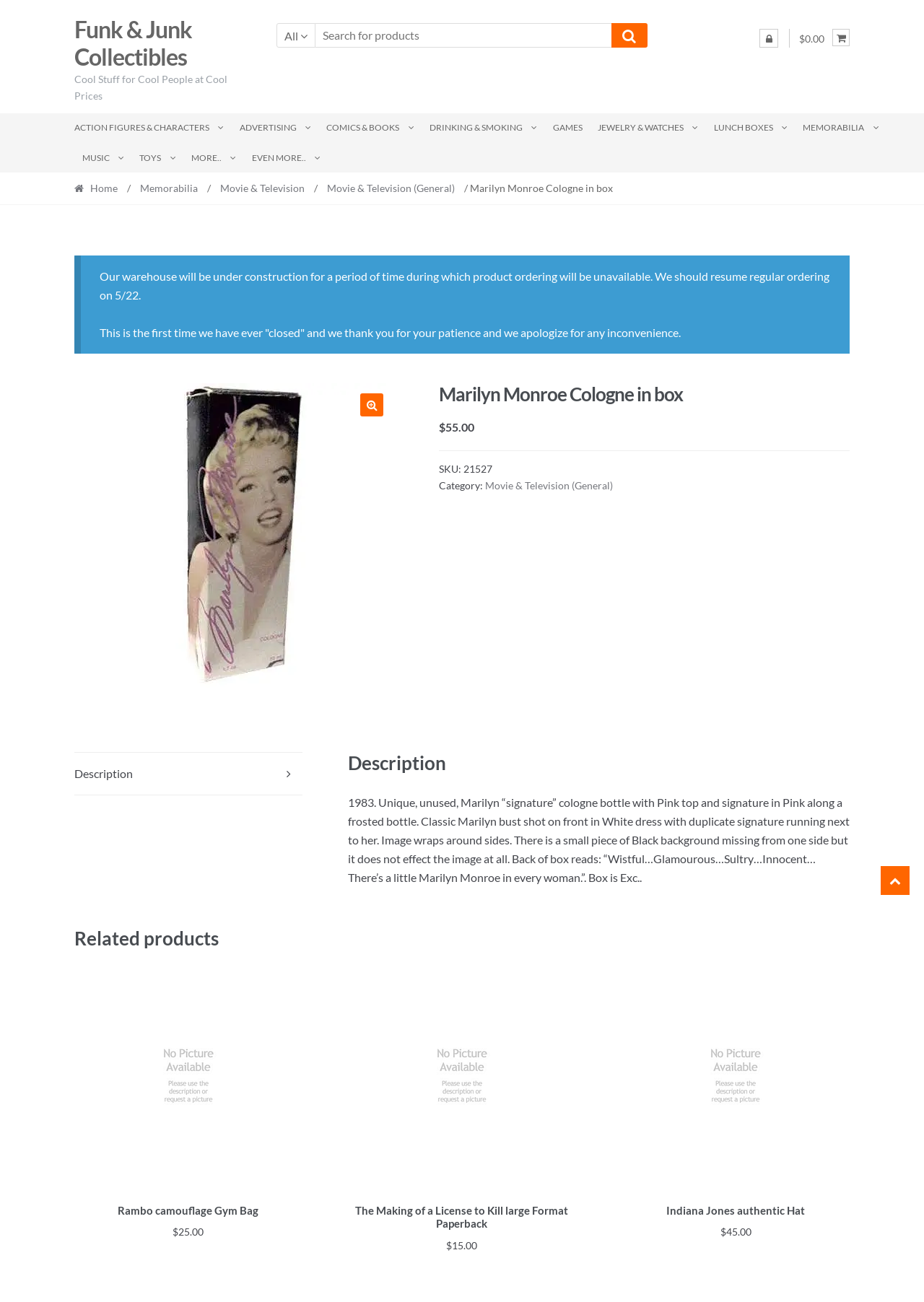Provide a thorough description of the webpage's content and layout.

This webpage is an e-commerce platform selling collectible items, specifically focused on a Marilyn Monroe cologne bottle. At the top, there is a navigation bar with links to various categories, including "ACTION FIGURES & CHARACTERS", "ADVERTISING", and "MEMORABILIA". Below the navigation bar, there is a search bar with a combobox and a button to submit the search query.

On the left side, there is a vertical menu with links to different sections, including "Home", "Memorabilia", and "Movie & Television". The main content area is divided into sections, starting with a notice about the warehouse being under construction and apologizing for any inconvenience.

Below the notice, there is a product description section, which includes an image of the Marilyn Monroe cologne bottle, the product title, and its price, $55.00. The product details include the SKU number, category, and a description of the item. The description mentions that it is a unique, unused cologne bottle with a pink top and signature in pink along a frosted bottle.

There are tabs below the product description, including "Description", which is currently selected. The description tab contains a detailed description of the product, including its features and condition. Below the tabs, there is a section titled "Related products", which lists three products, including a Rambo camouflage gym bag, a large format paperback about the making of a James Bond movie, and an Indiana Jones authentic hat. Each related product has a link to read more about it.